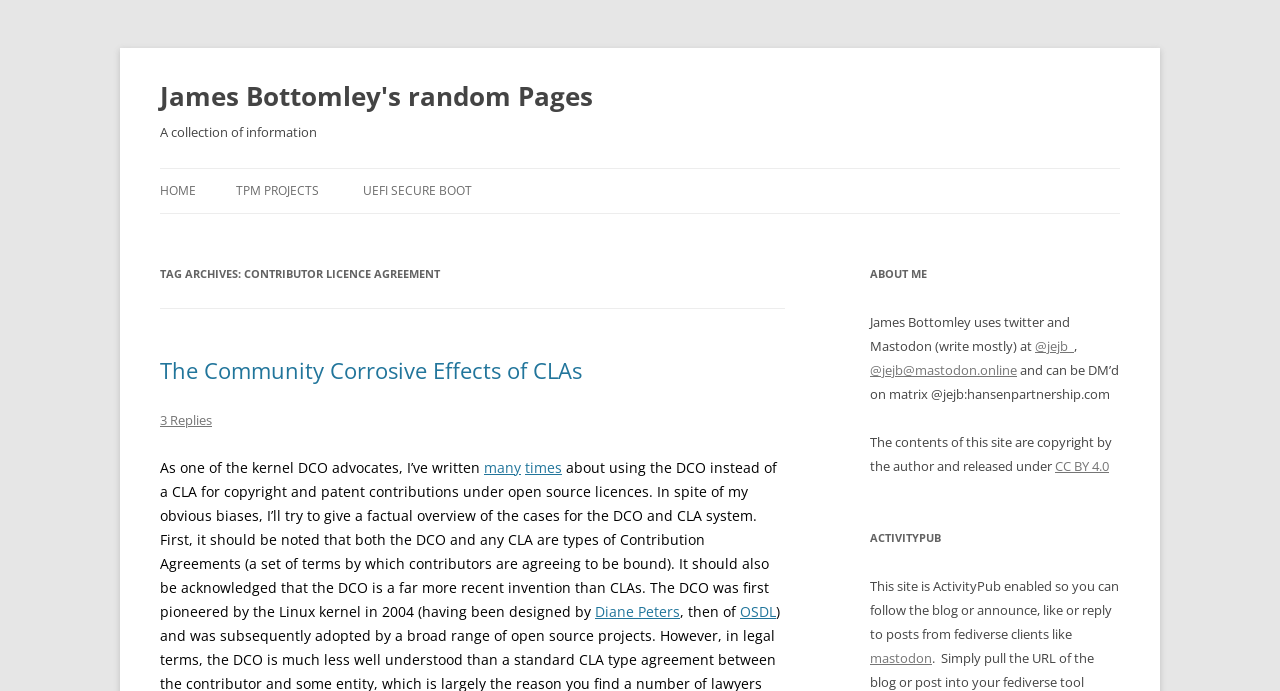Carefully examine the image and provide an in-depth answer to the question: What is the license under which the site's content is released?

The answer can be found in the 'ABOUT ME' section, where it mentions 'The contents of this site are copyright by the author and released under CC BY 4.0'.